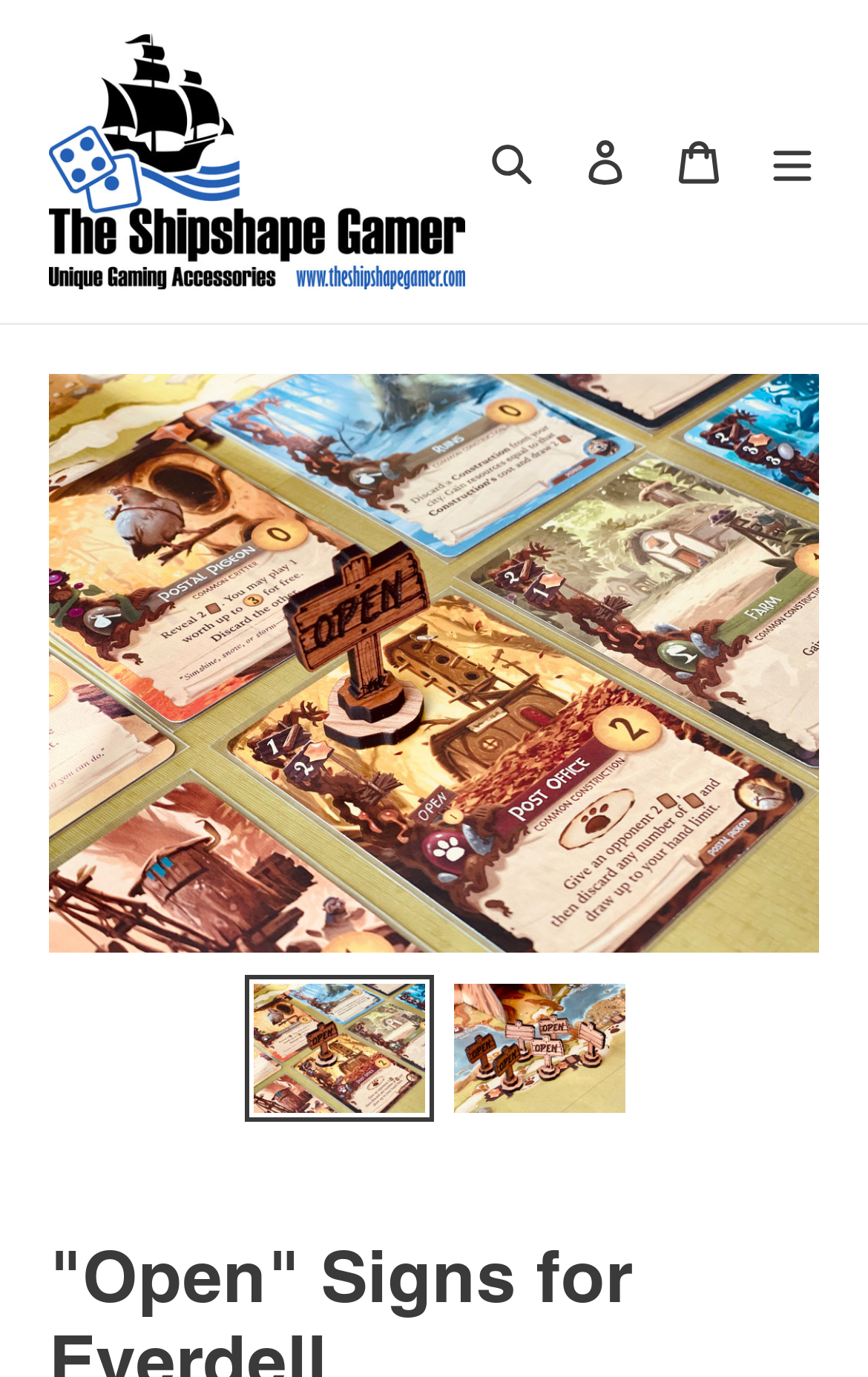Respond to the following question using a concise word or phrase: 
How many navigation links are at the top right corner?

3